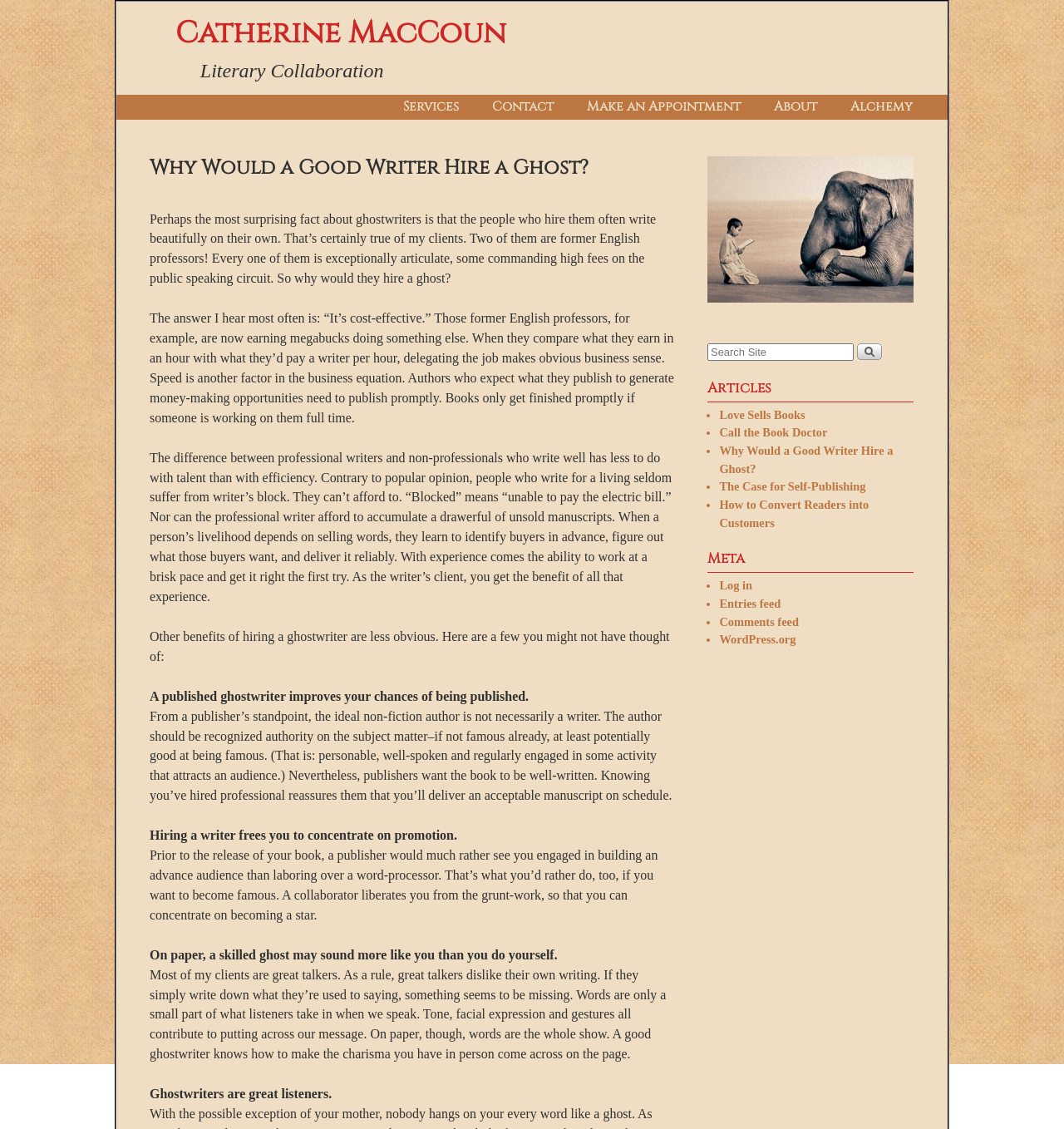Identify the bounding box coordinates for the element that needs to be clicked to fulfill this instruction: "Read the 'Why Would a Good Writer Hire a Ghost?' article". Provide the coordinates in the format of four float numbers between 0 and 1: [left, top, right, bottom].

[0.676, 0.393, 0.839, 0.421]